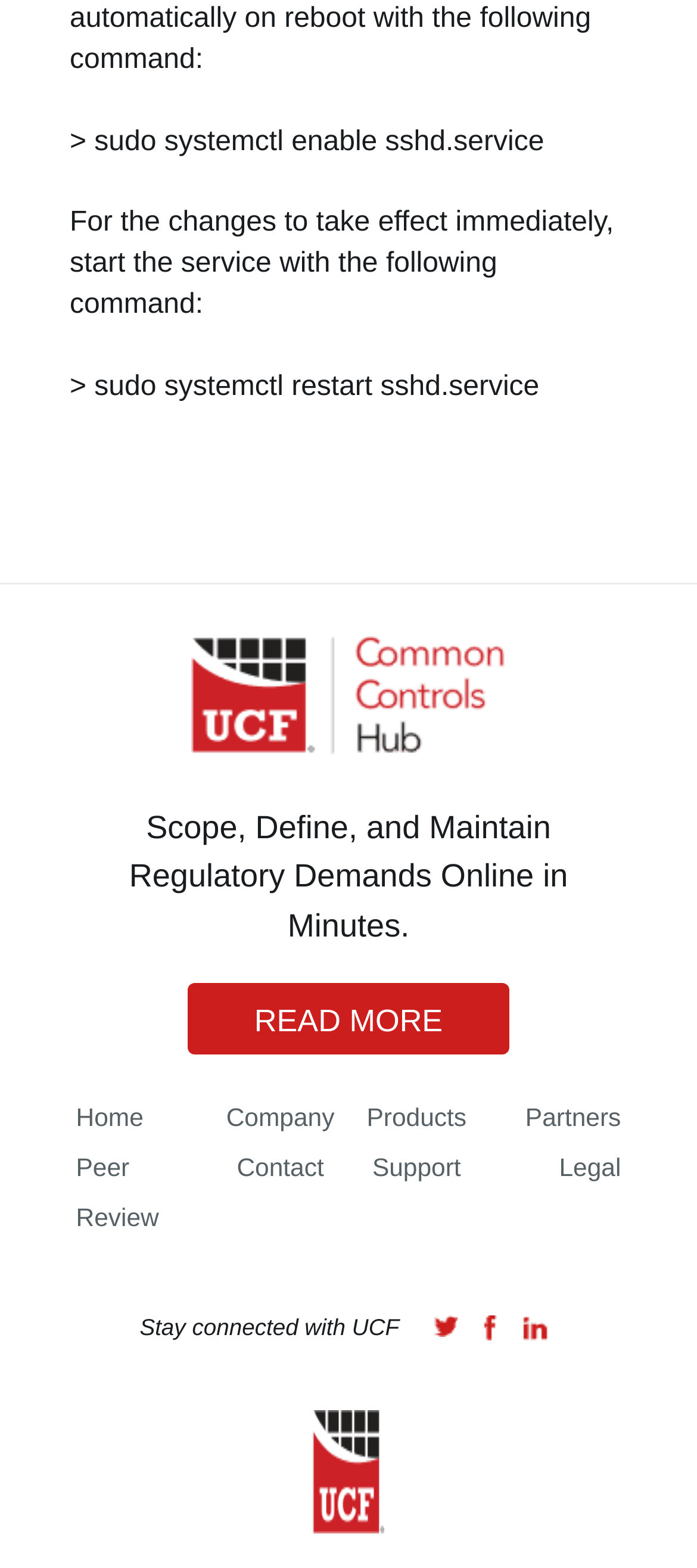Identify the bounding box coordinates for the element that needs to be clicked to fulfill this instruction: "Go to the 'Home' page". Provide the coordinates in the format of four float numbers between 0 and 1: [left, top, right, bottom].

[0.109, 0.704, 0.206, 0.722]